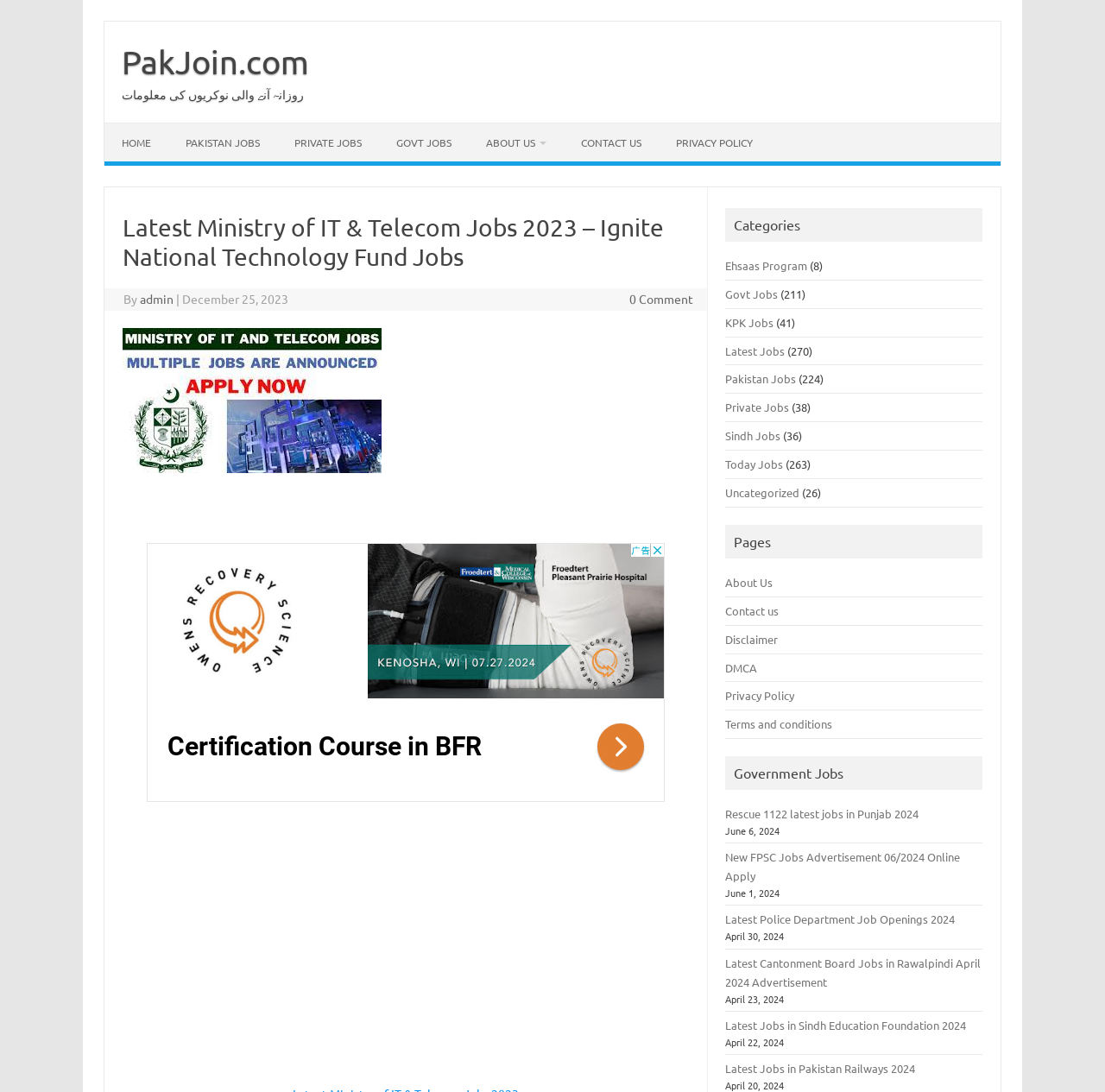What type of jobs are listed on this webpage?
Analyze the image and deliver a detailed answer to the question.

Based on the webpage content, I can see that there are various job listings, and the categories section on the right side of the webpage shows options like 'Govt Jobs', 'Private Jobs', 'Pakistan Jobs', etc. This suggests that the webpage is focused on listing government jobs, which is also supported by the job titles and descriptions.